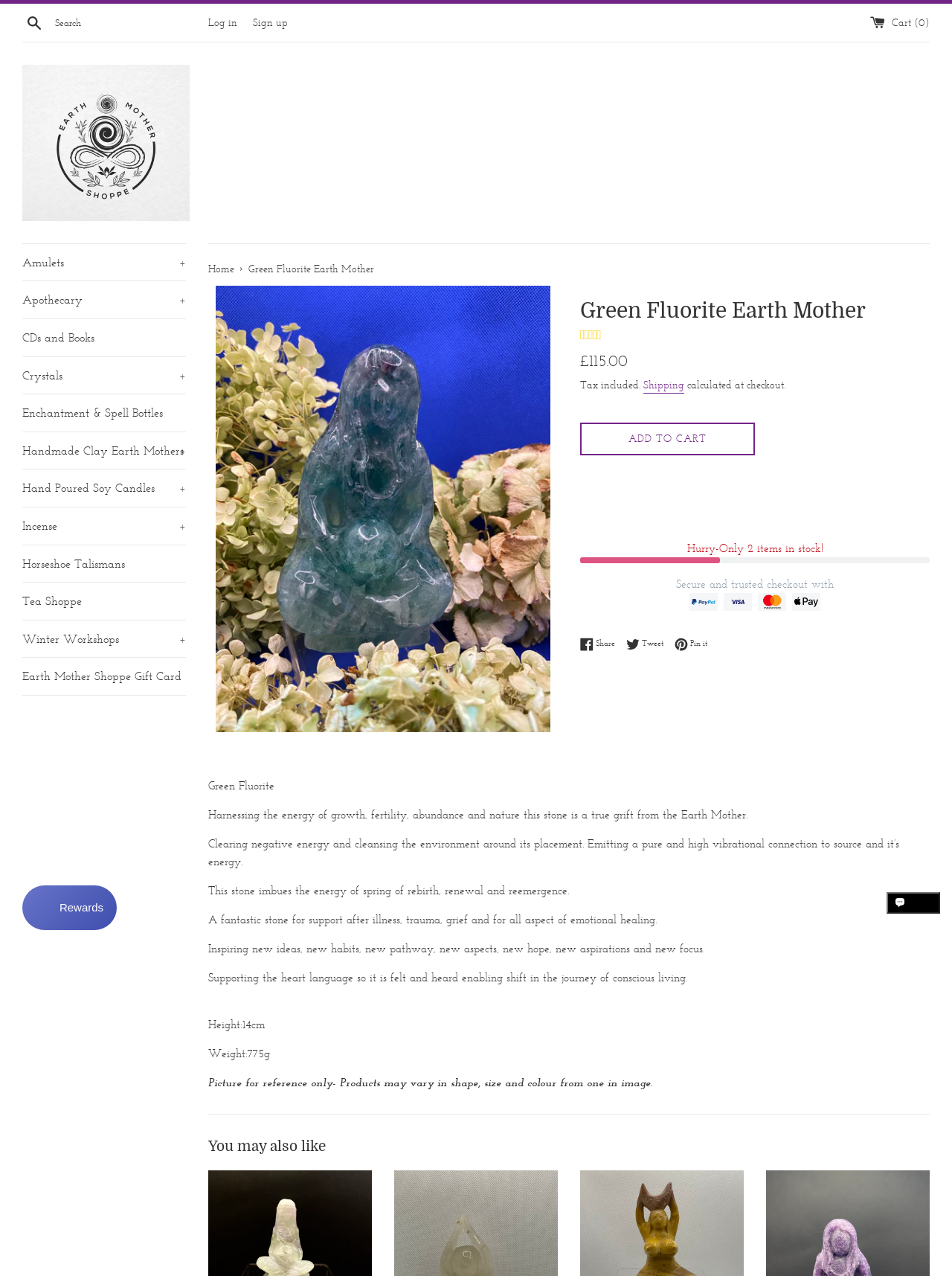Please identify the bounding box coordinates of the element's region that needs to be clicked to fulfill the following instruction: "Click the How to Restake your tokens link". The bounding box coordinates should consist of four float numbers between 0 and 1, i.e., [left, top, right, bottom].

None